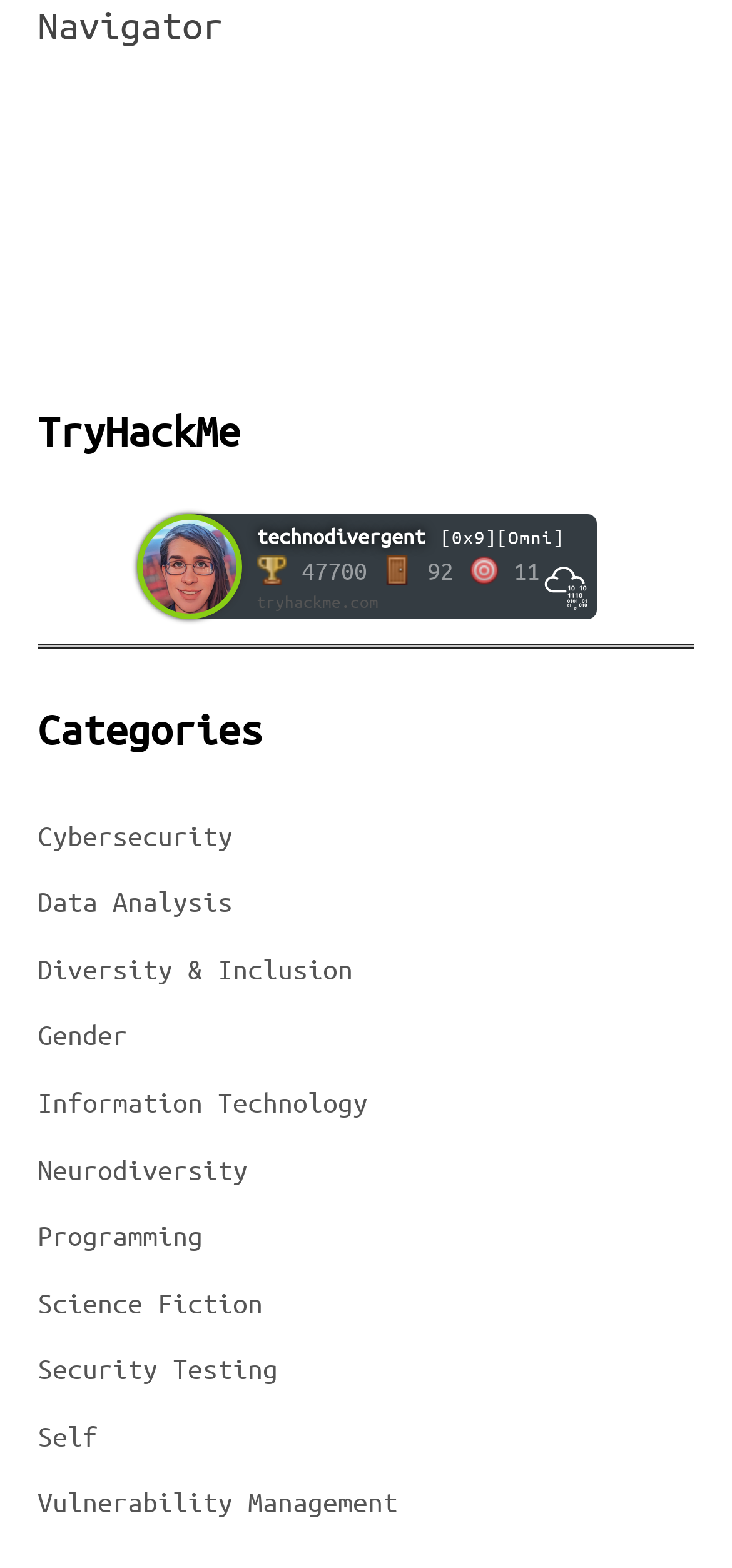Please identify the bounding box coordinates of the clickable region that I should interact with to perform the following instruction: "Explore Cybersecurity". The coordinates should be expressed as four float numbers between 0 and 1, i.e., [left, top, right, bottom].

[0.051, 0.524, 0.318, 0.543]